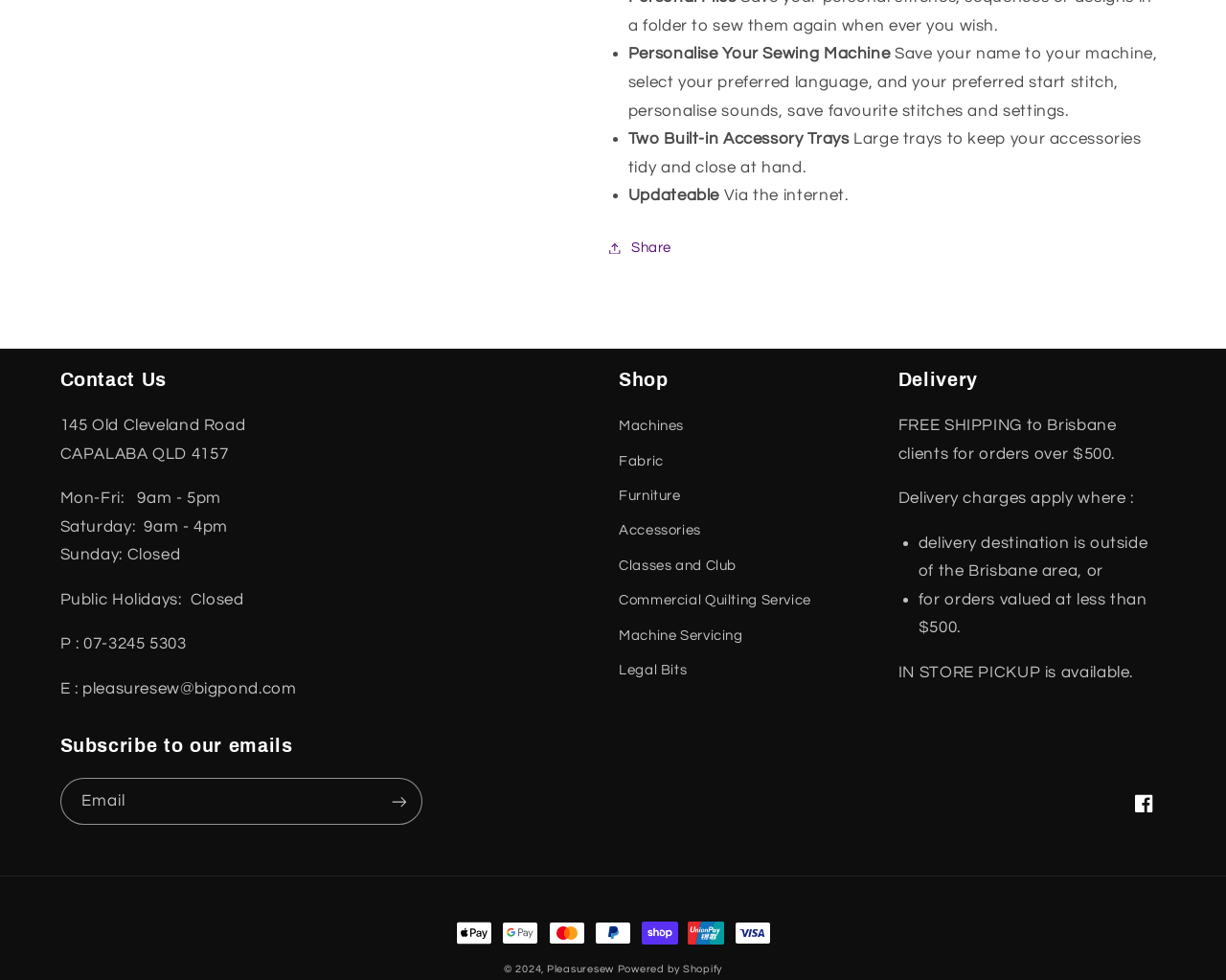Please specify the bounding box coordinates of the region to click in order to perform the following instruction: "Enter your email address".

[0.05, 0.795, 0.343, 0.841]